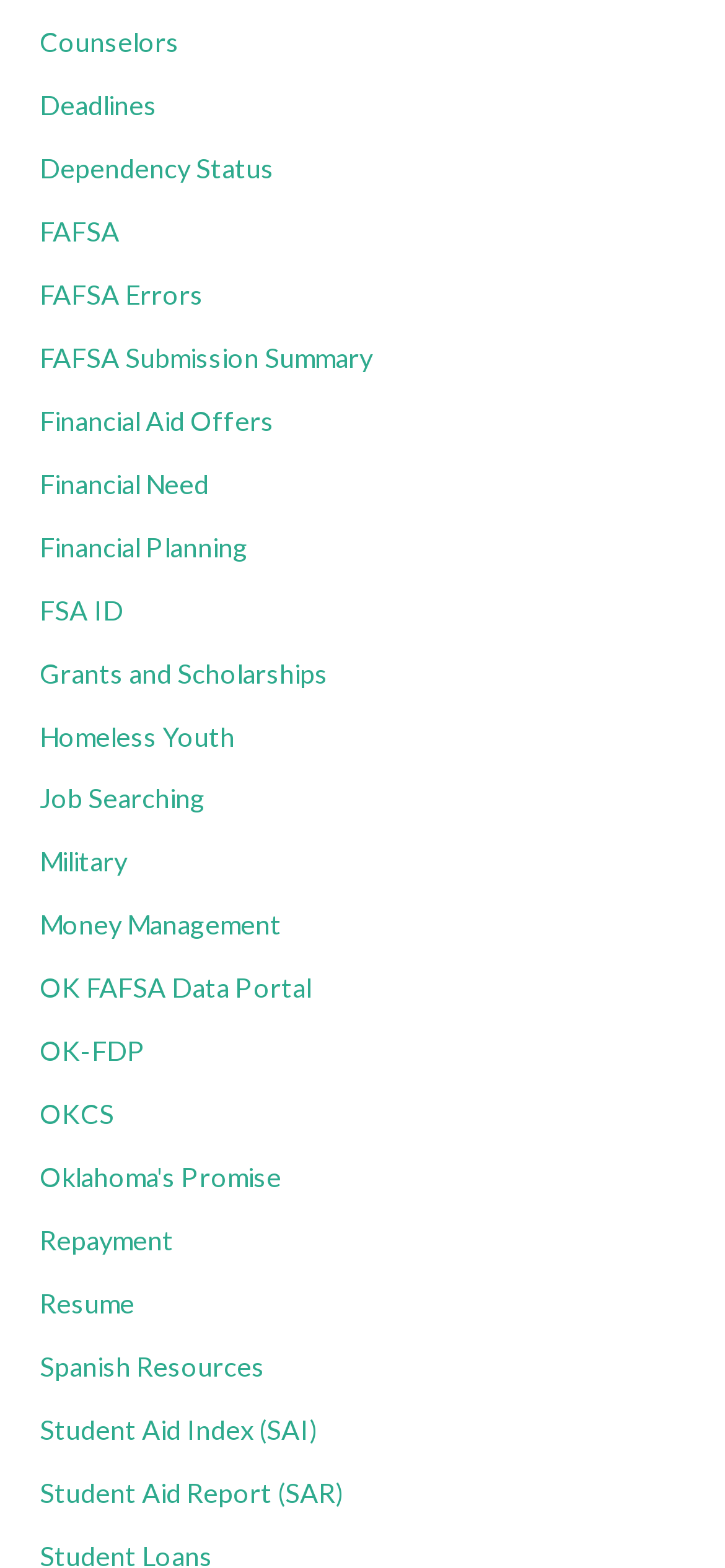From the webpage screenshot, predict the bounding box coordinates (top-left x, top-left y, bottom-right x, bottom-right y) for the UI element described here: FAFSA

[0.055, 0.138, 0.165, 0.158]